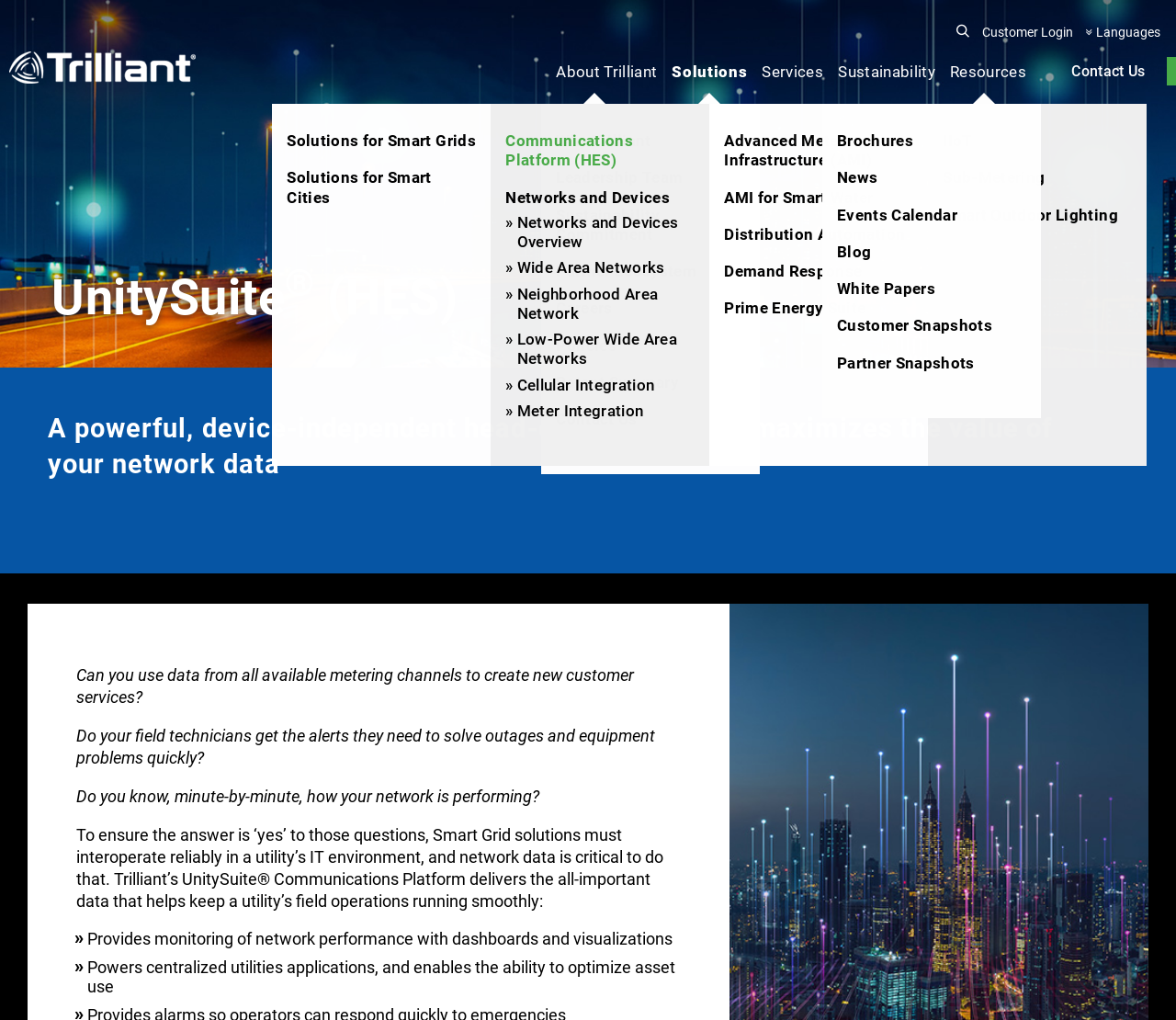Locate the bounding box coordinates of the UI element described by: "About Trilliant". Provide the coordinates as four float numbers between 0 and 1, formatted as [left, top, right, bottom].

[0.473, 0.06, 0.559, 0.08]